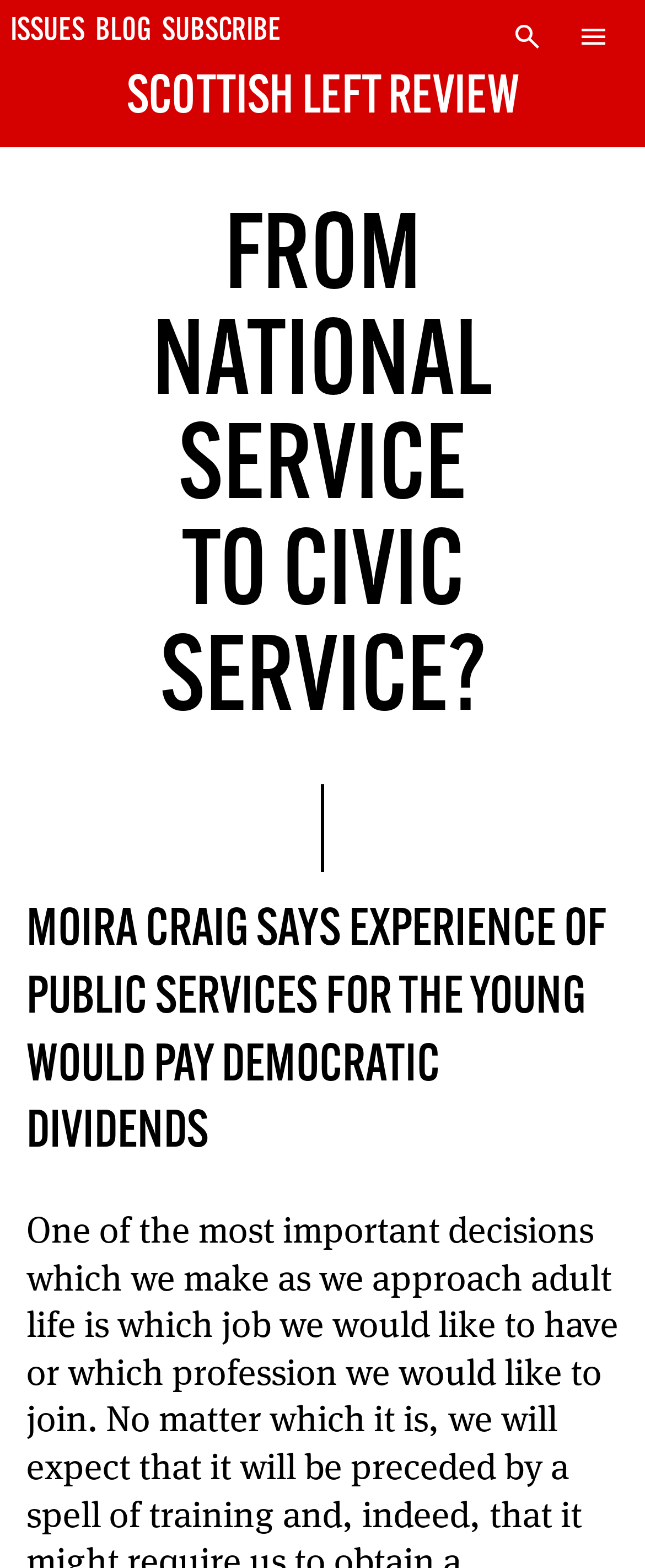Reply to the question with a brief word or phrase: What is the price of a digital subscription?

£10